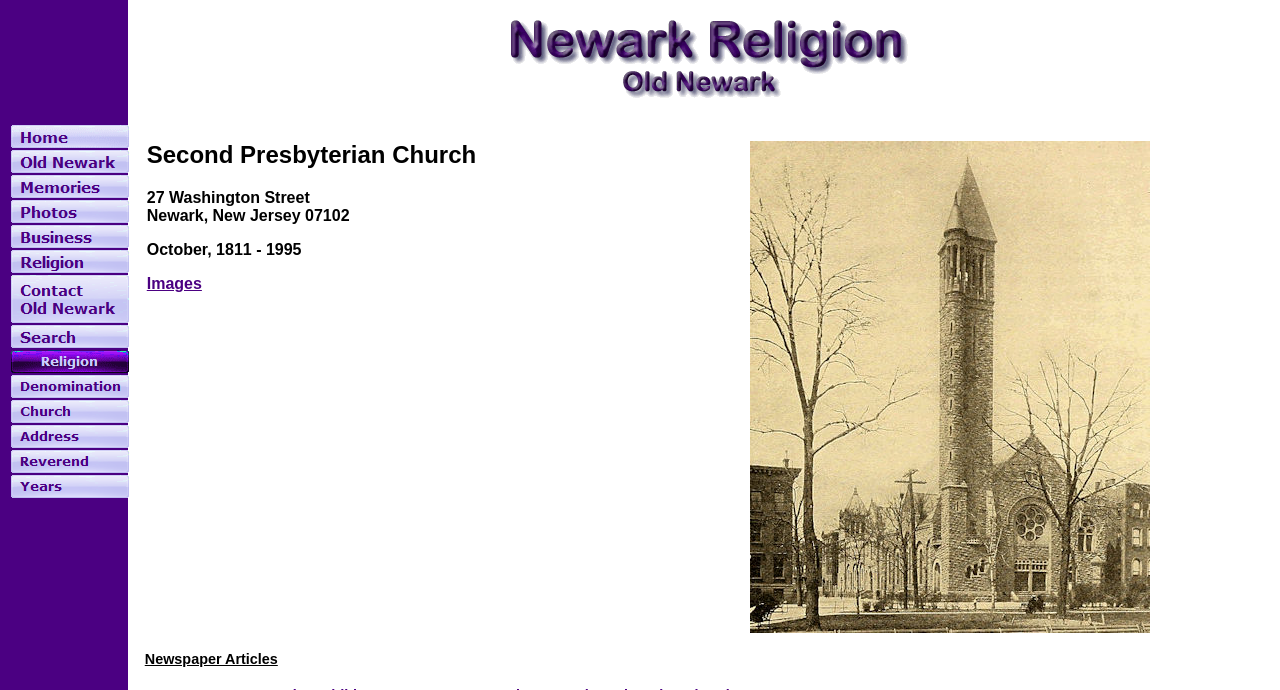Please specify the coordinates of the bounding box for the element that should be clicked to carry out this instruction: "Read the Second Presbyterian Church description". The coordinates must be four float numbers between 0 and 1, formatted as [left, top, right, bottom].

[0.115, 0.204, 0.504, 0.917]